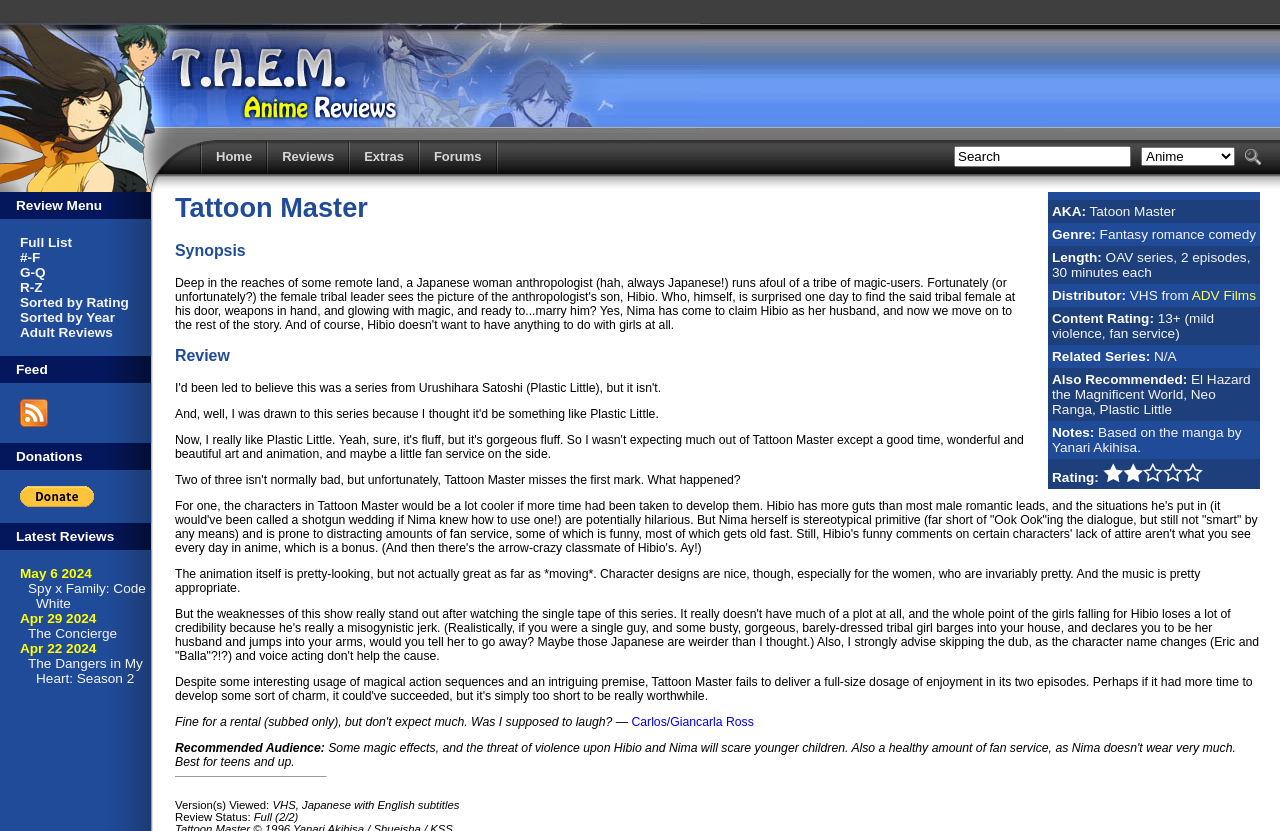Can you provide the bounding box coordinates for the element that should be clicked to implement the instruction: "Click the Home link"?

[0.169, 0.179, 0.197, 0.197]